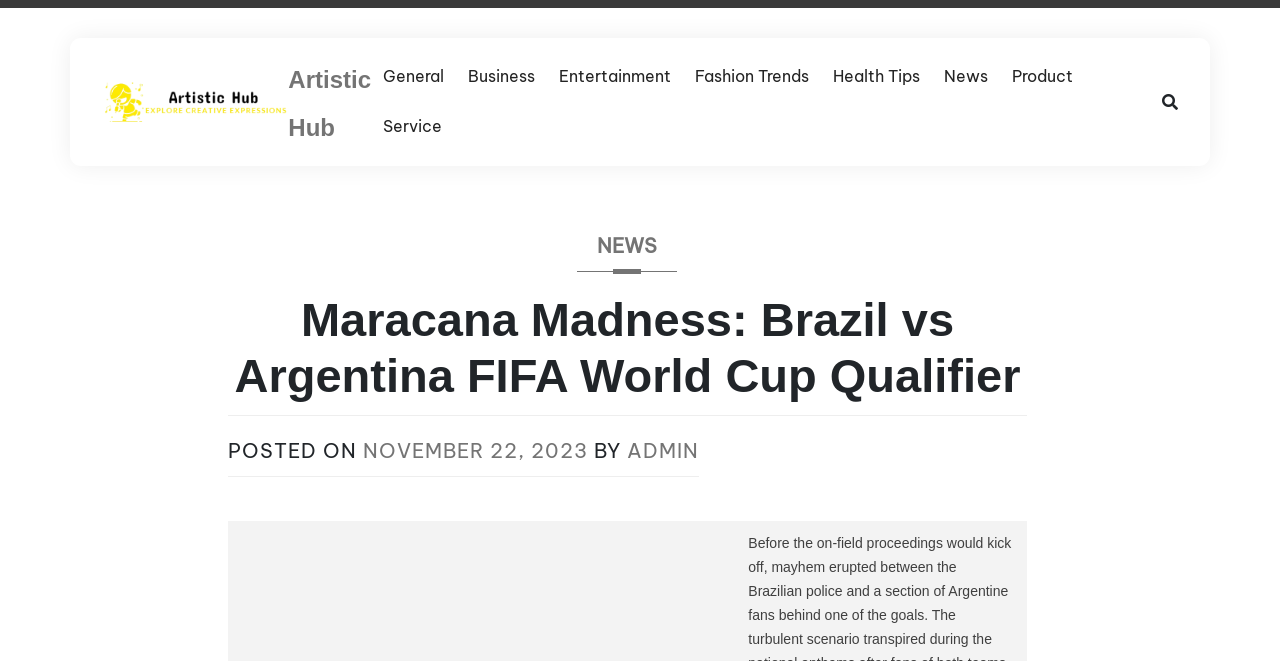Locate the bounding box coordinates of the element you need to click to accomplish the task described by this instruction: "read Maracana Madness news".

[0.178, 0.442, 0.802, 0.629]